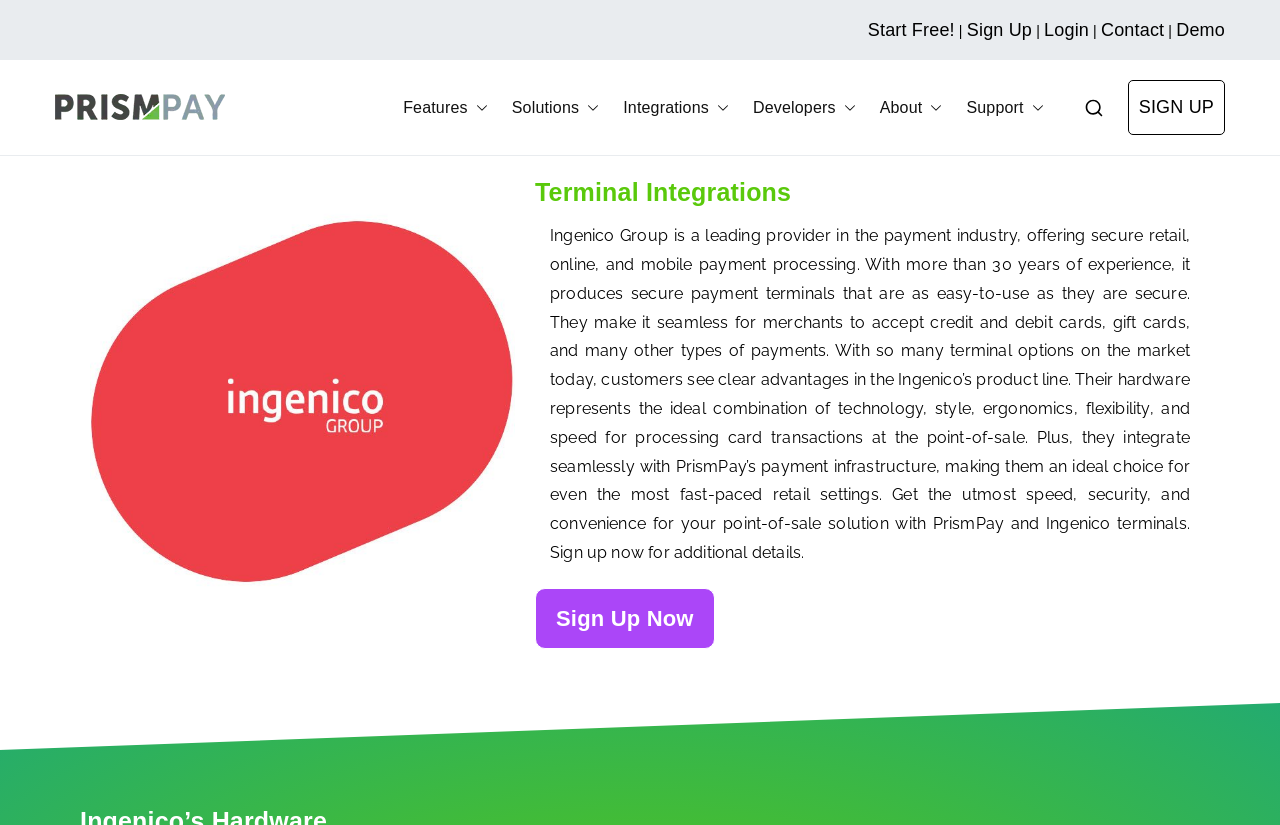Please identify the bounding box coordinates of the element's region that needs to be clicked to fulfill the following instruction: "Contact Ingenico for more information". The bounding box coordinates should consist of four float numbers between 0 and 1, i.e., [left, top, right, bottom].

[0.86, 0.024, 0.91, 0.048]